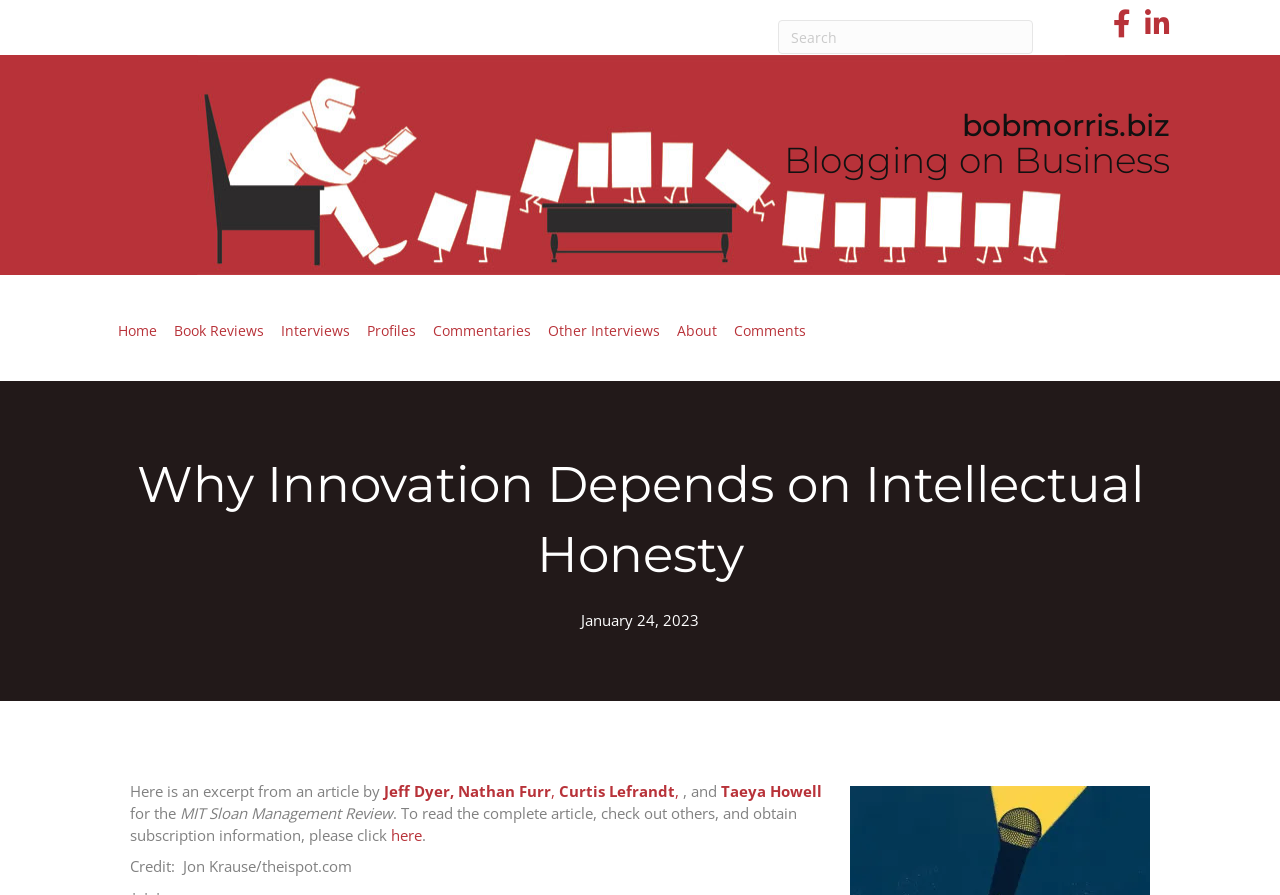What is the date of the article?
Please provide a single word or phrase as the answer based on the screenshot.

January 24, 2023